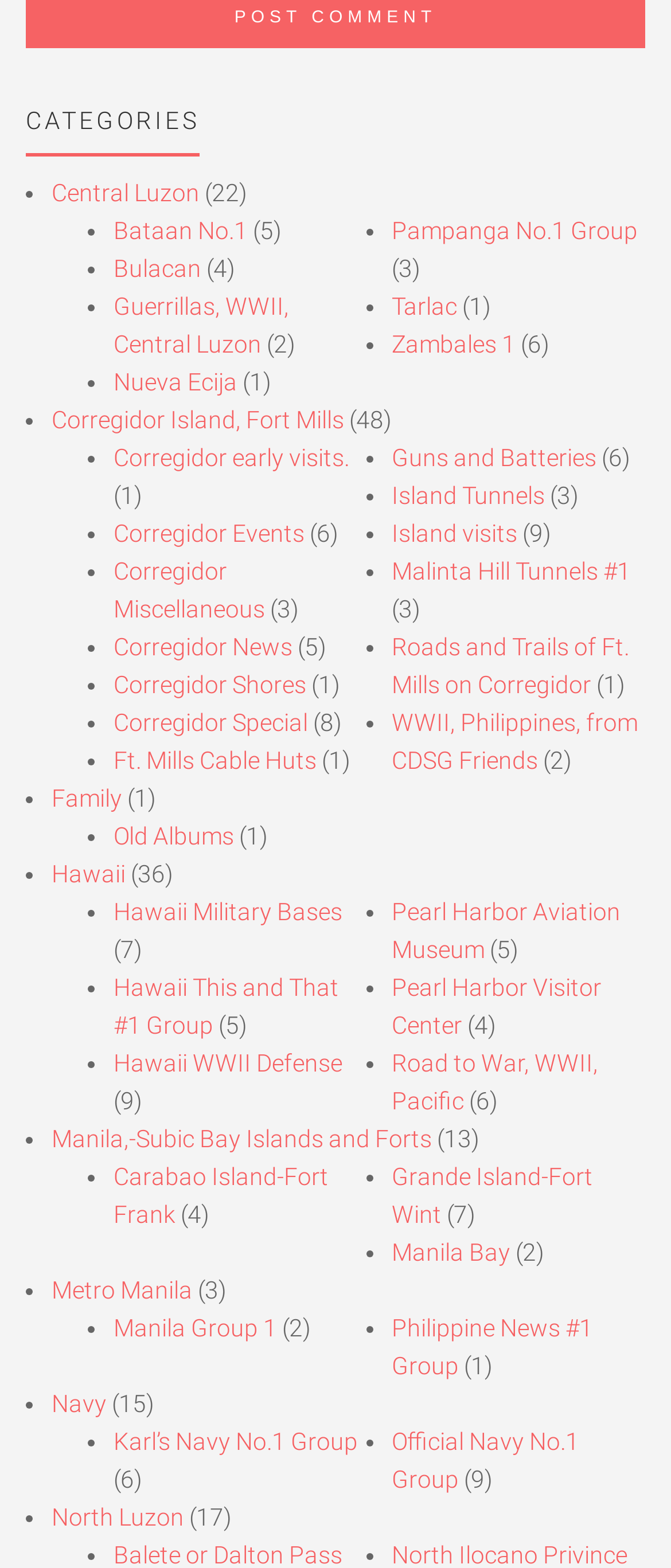Ascertain the bounding box coordinates for the UI element detailed here: "Official Navy No.1 Group". The coordinates should be provided as [left, top, right, bottom] with each value being a float between 0 and 1.

[0.583, 0.91, 0.863, 0.952]